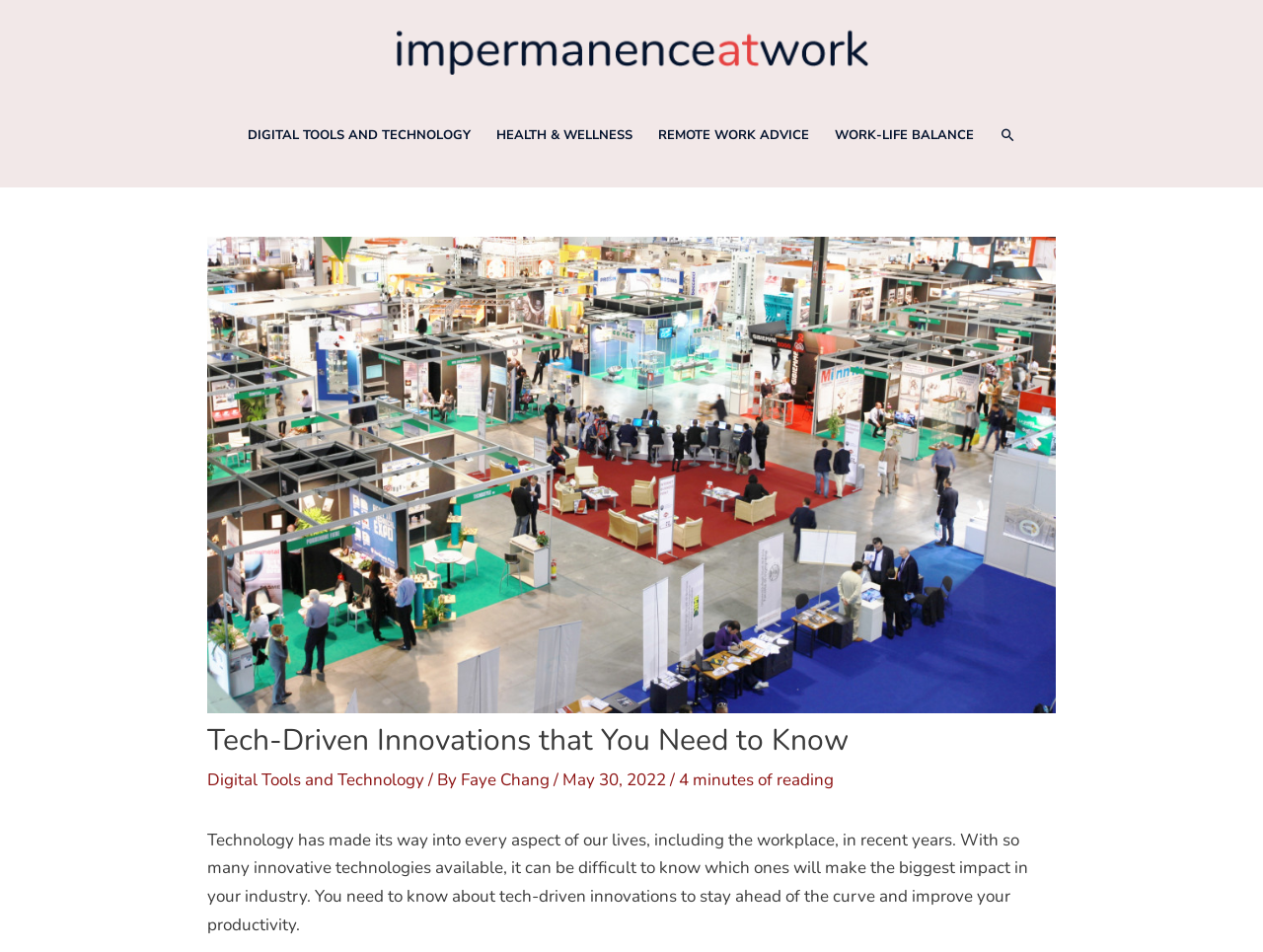Find the bounding box of the UI element described as: "title="US Air Heating & Cooling"". The bounding box coordinates should be given as four float values between 0 and 1, i.e., [left, top, right, bottom].

None